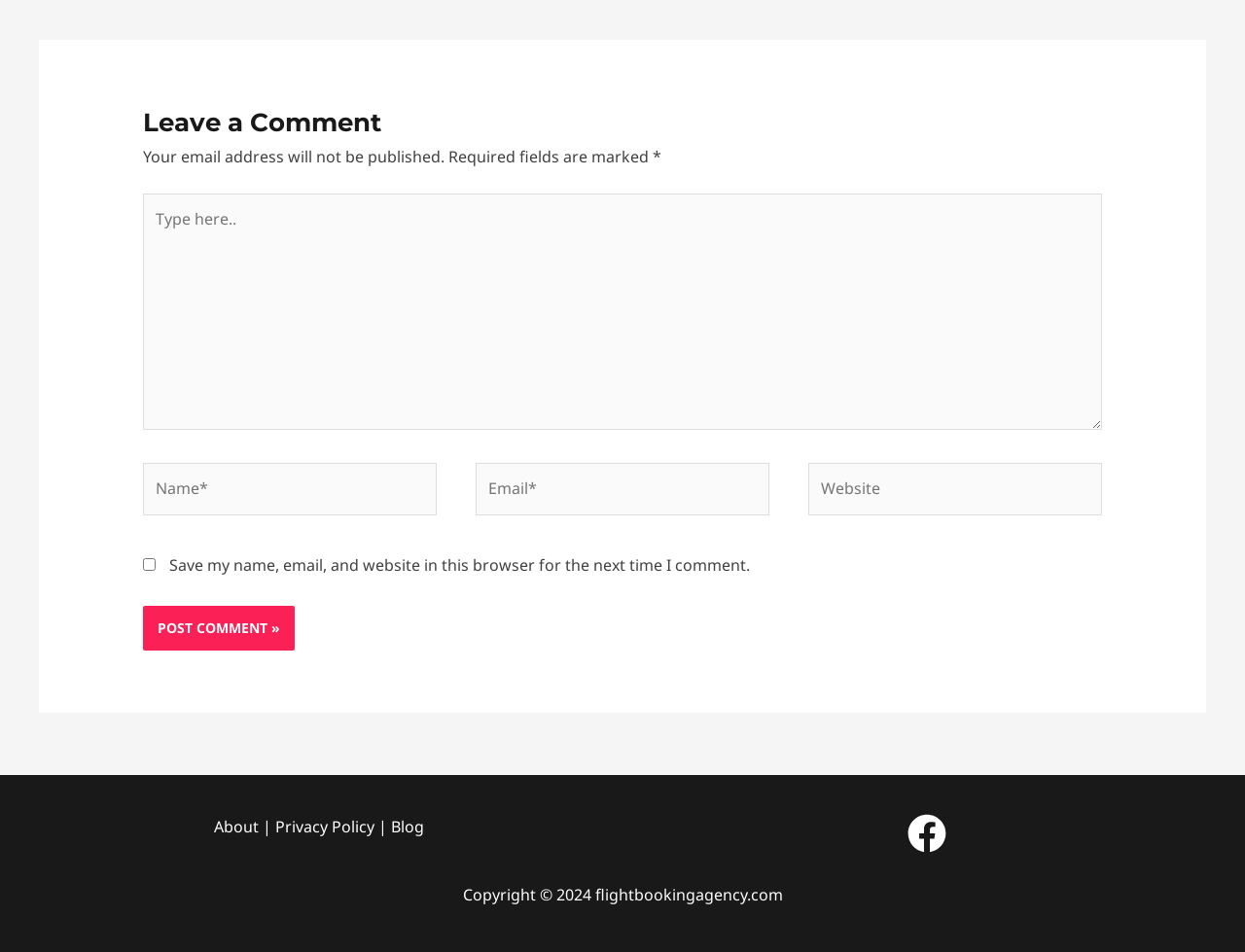What is the link below the footer?
Based on the visual information, provide a detailed and comprehensive answer.

The link is located at the bottom of the webpage, below the footer section, and is an image of the Facebook logo, indicating that it is a link to the Facebook page of the website.